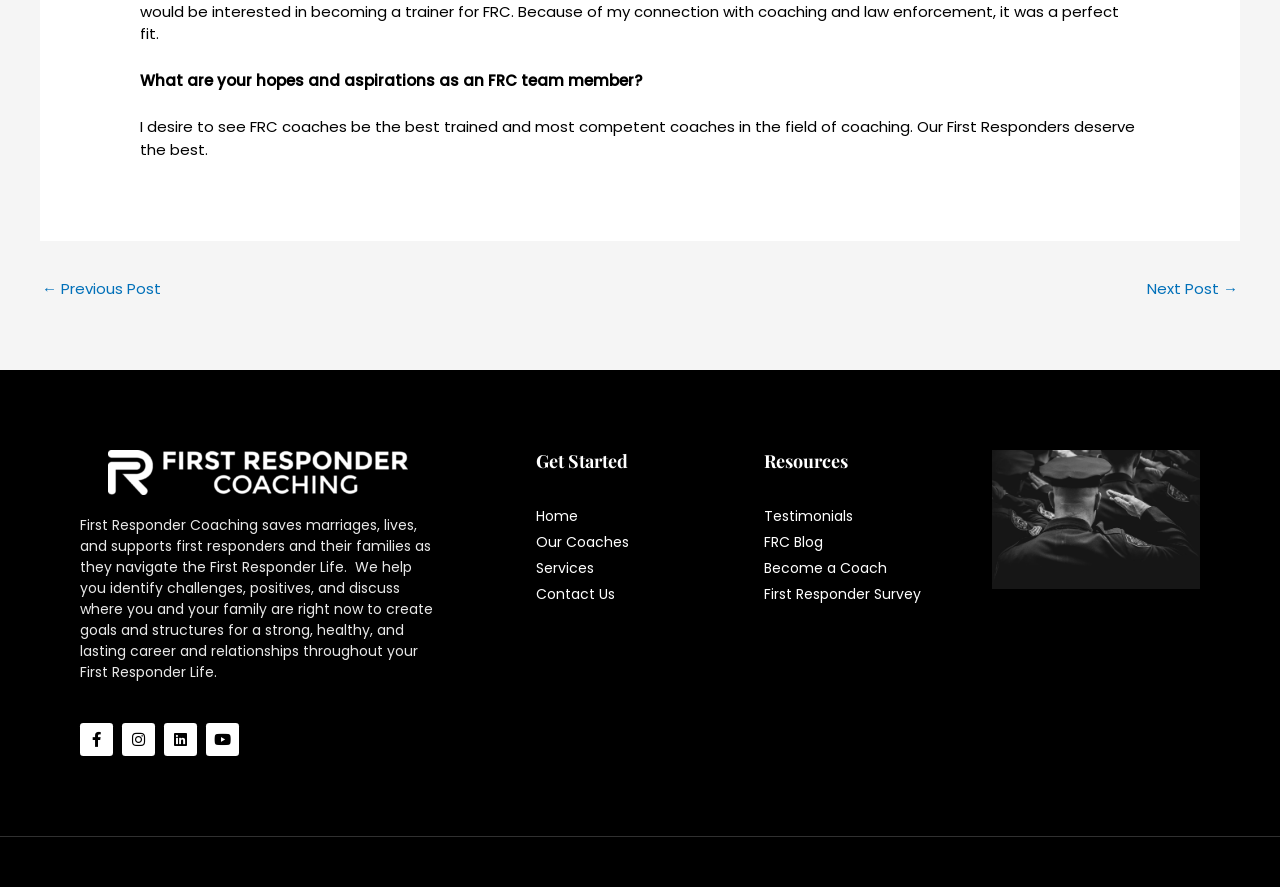Find the bounding box coordinates of the area that needs to be clicked in order to achieve the following instruction: "Click on the 'Next Post →' link". The coordinates should be specified as four float numbers between 0 and 1, i.e., [left, top, right, bottom].

[0.896, 0.308, 0.967, 0.348]